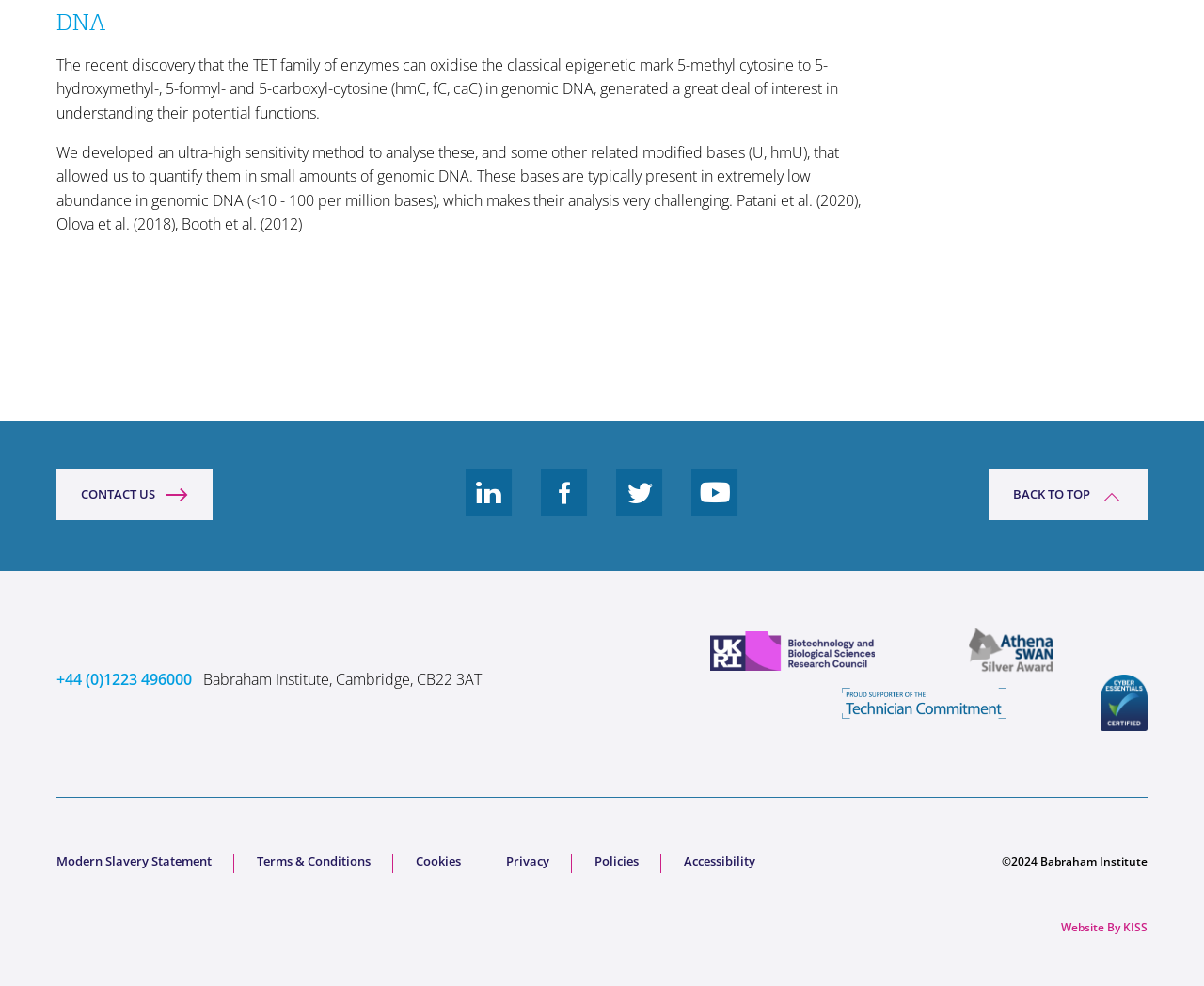Determine the bounding box coordinates of the region that needs to be clicked to achieve the task: "Go to the top of the page".

[0.821, 0.475, 0.953, 0.528]